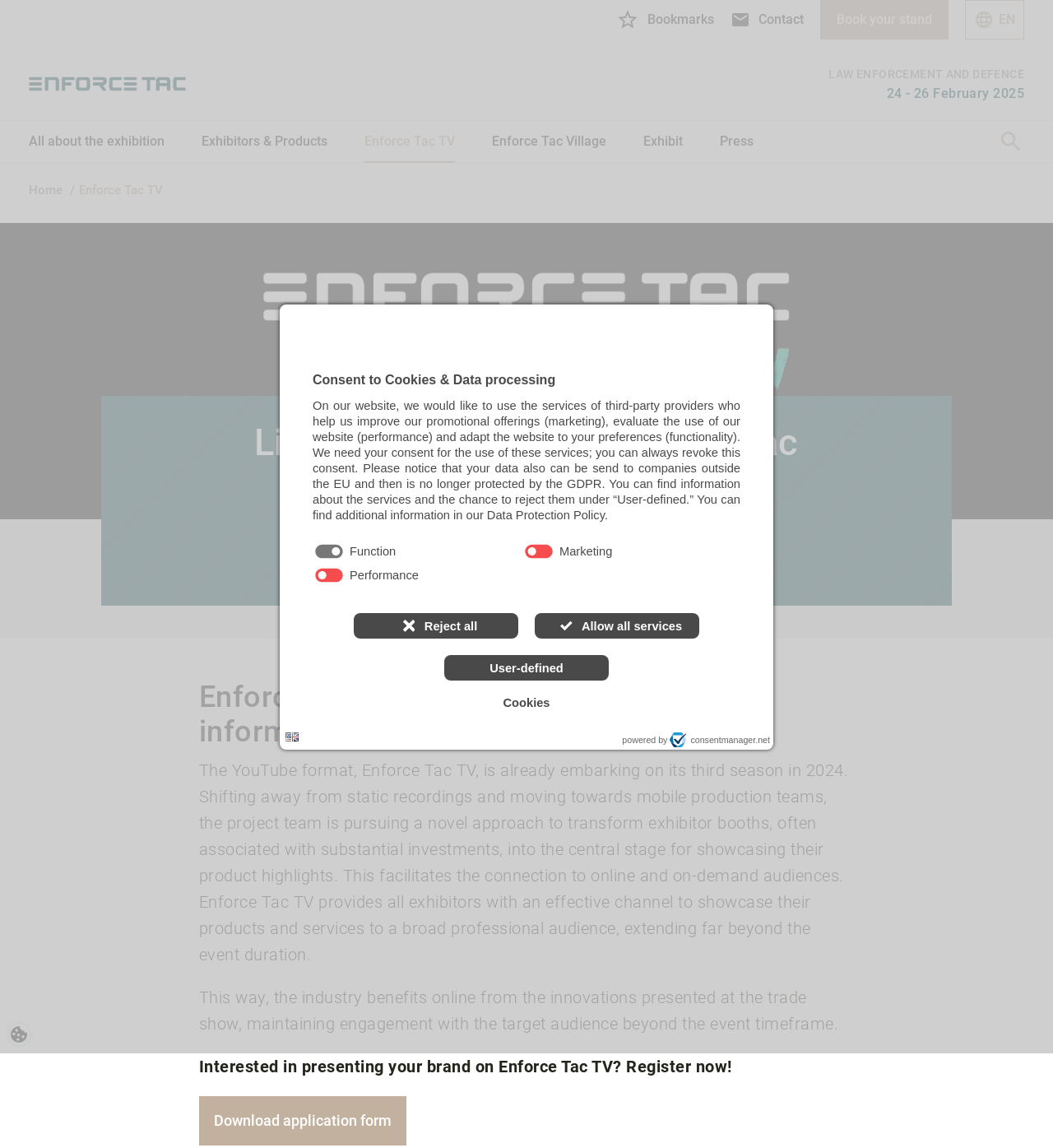Identify the primary heading of the webpage and provide its text.

Live and on demand: Enforce Tac TV